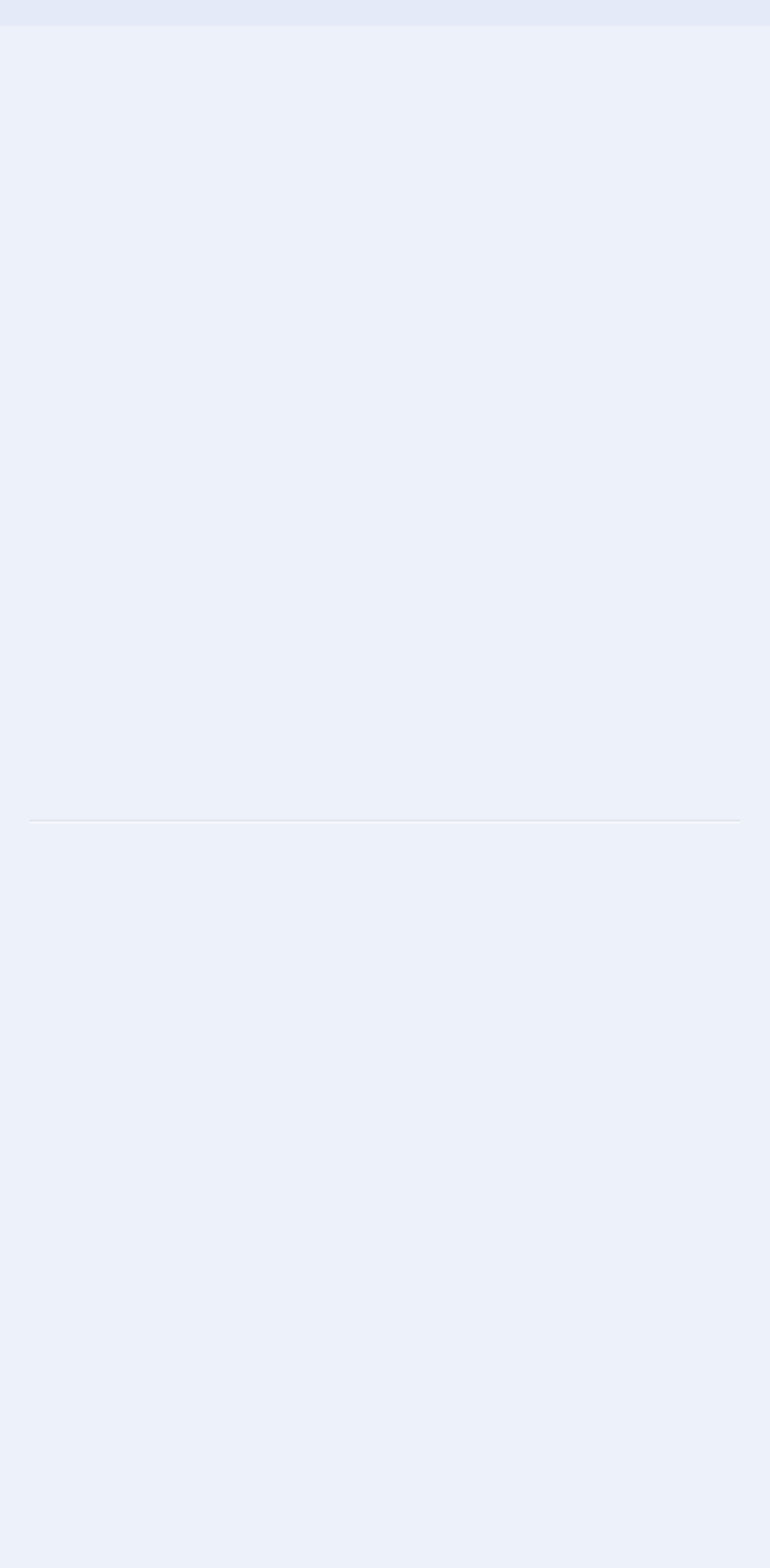Identify the bounding box coordinates of the clickable region to carry out the given instruction: "Click on the MENU link".

None